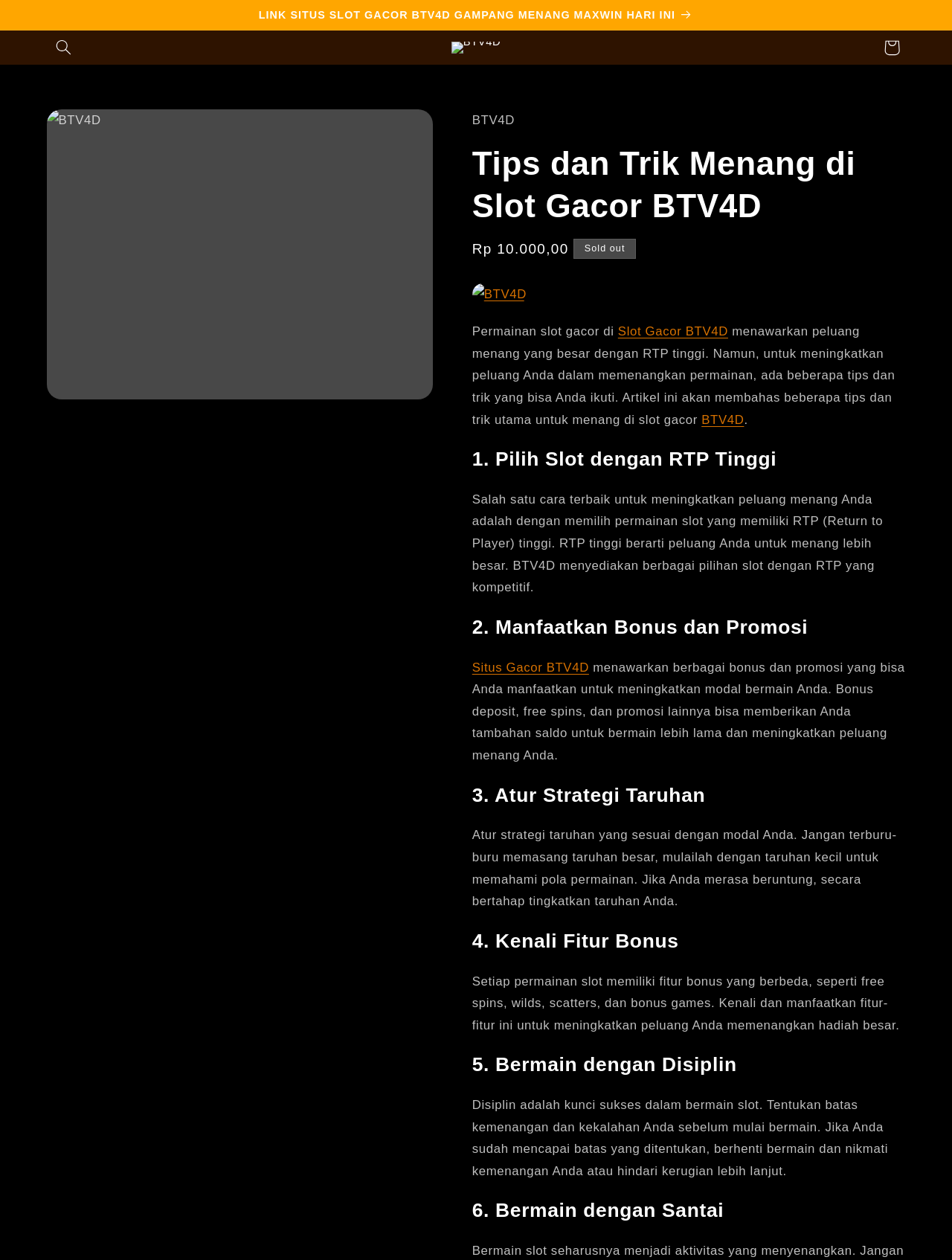Please specify the bounding box coordinates of the clickable region to carry out the following instruction: "Read the article about tips and tricks to win at slot games". The coordinates should be four float numbers between 0 and 1, in the format [left, top, right, bottom].

[0.496, 0.257, 0.94, 0.339]